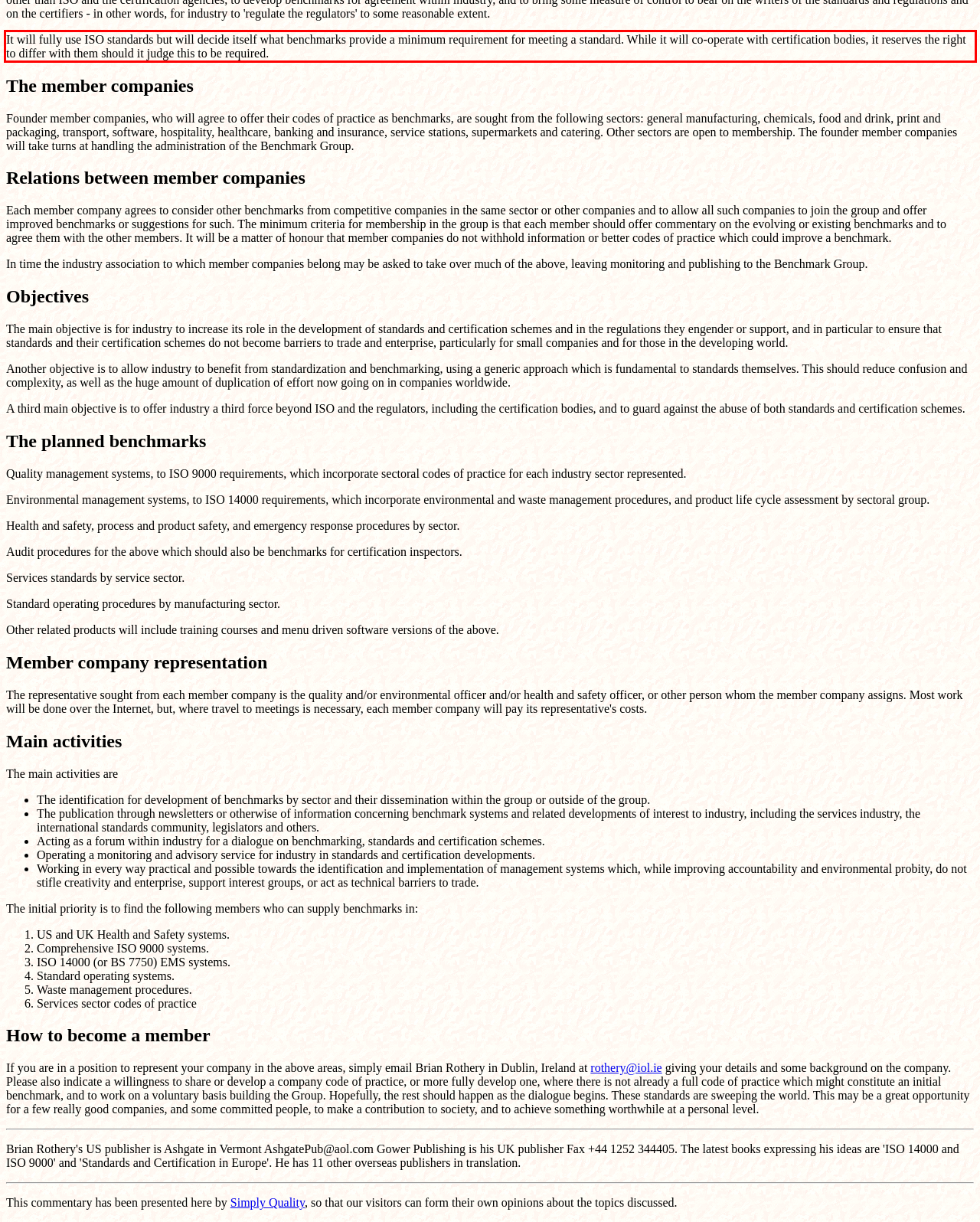Analyze the screenshot of the webpage and extract the text from the UI element that is inside the red bounding box.

It will fully use ISO standards but will decide itself what benchmarks provide a minimum requirement for meeting a standard. While it will co-operate with certification bodies, it reserves the right to differ with them should it judge this to be required.